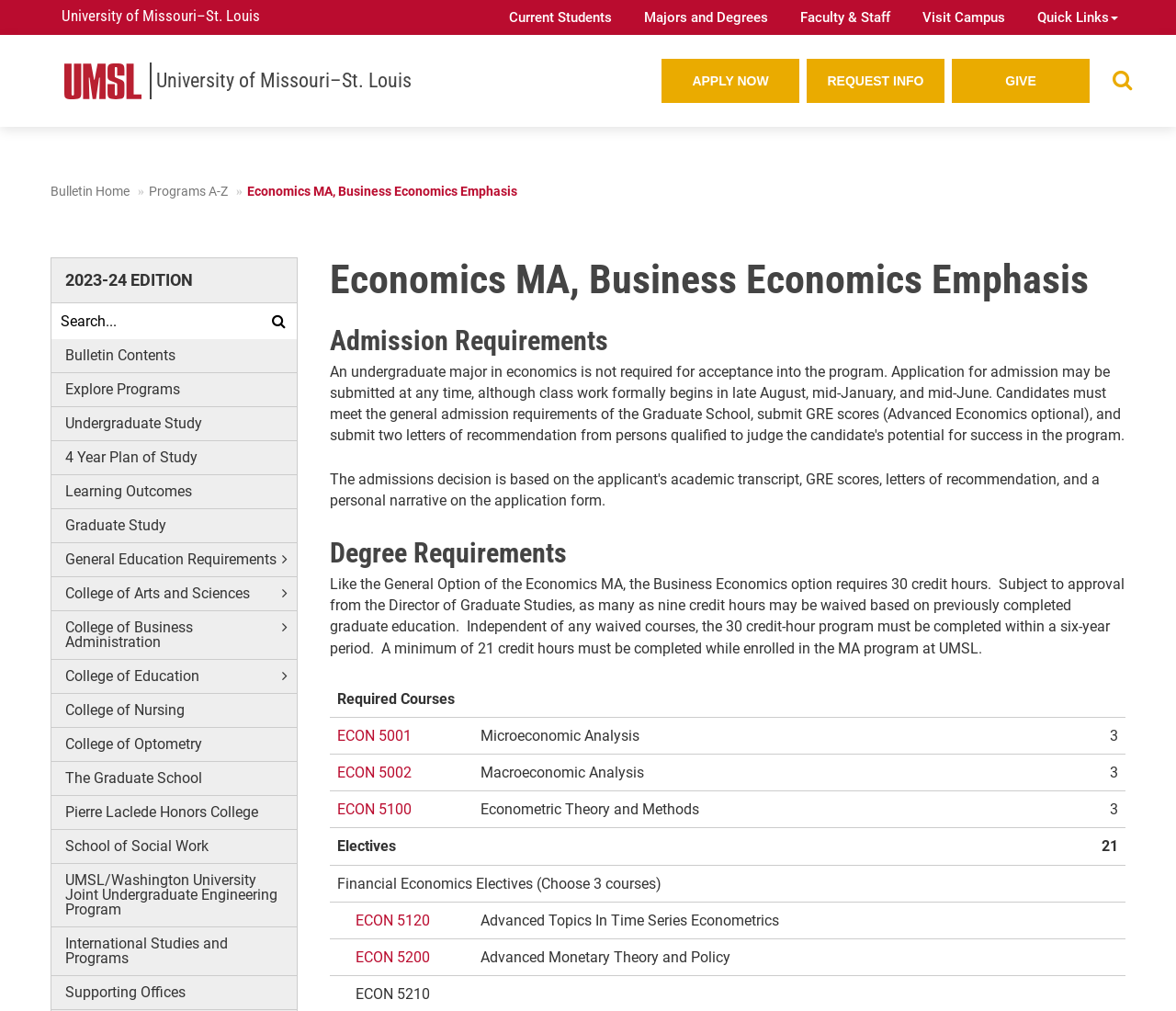Answer the question below with a single word or a brief phrase: 
How many Financial Economics Electives are required?

3